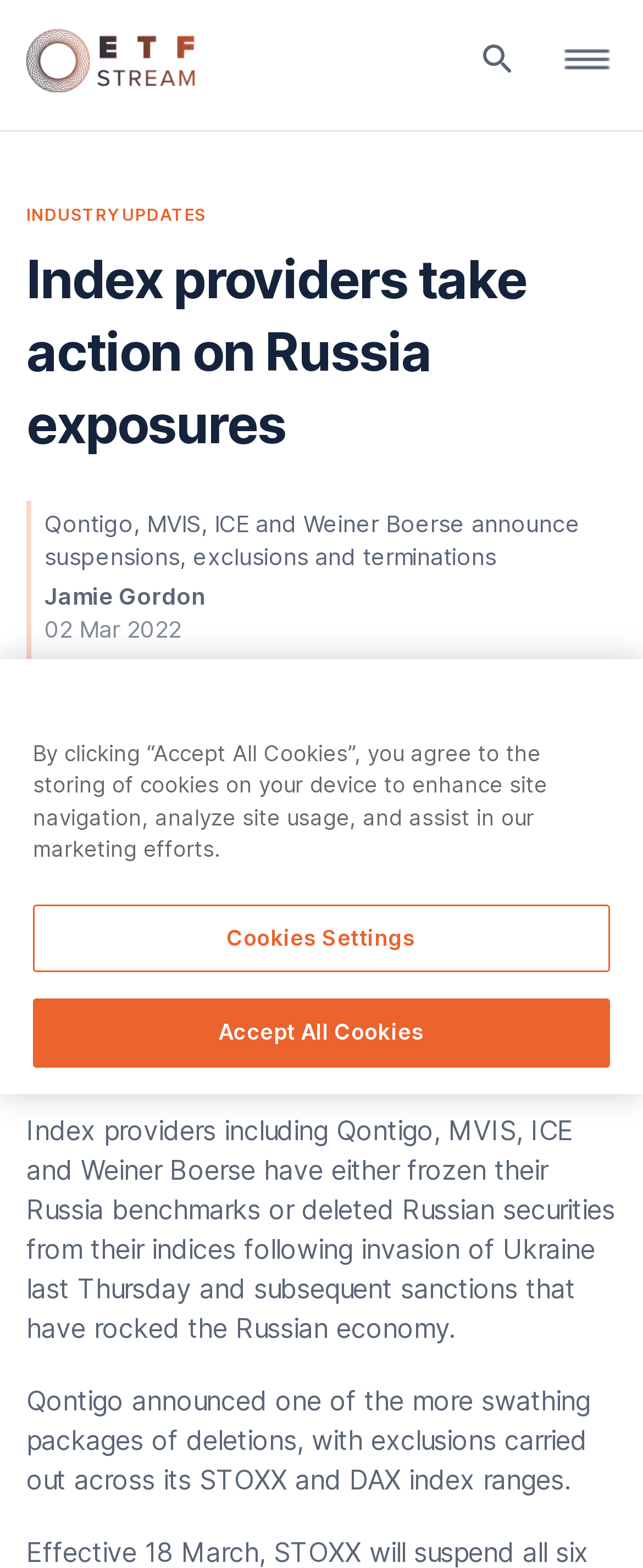What is the name of the image at the bottom of the page?
Please provide a comprehensive and detailed answer to the question.

The name of the image at the bottom of the page is 'a close-up of a shelf of books' as indicated by the image element with the description 'a close-up of a shelf of books'.